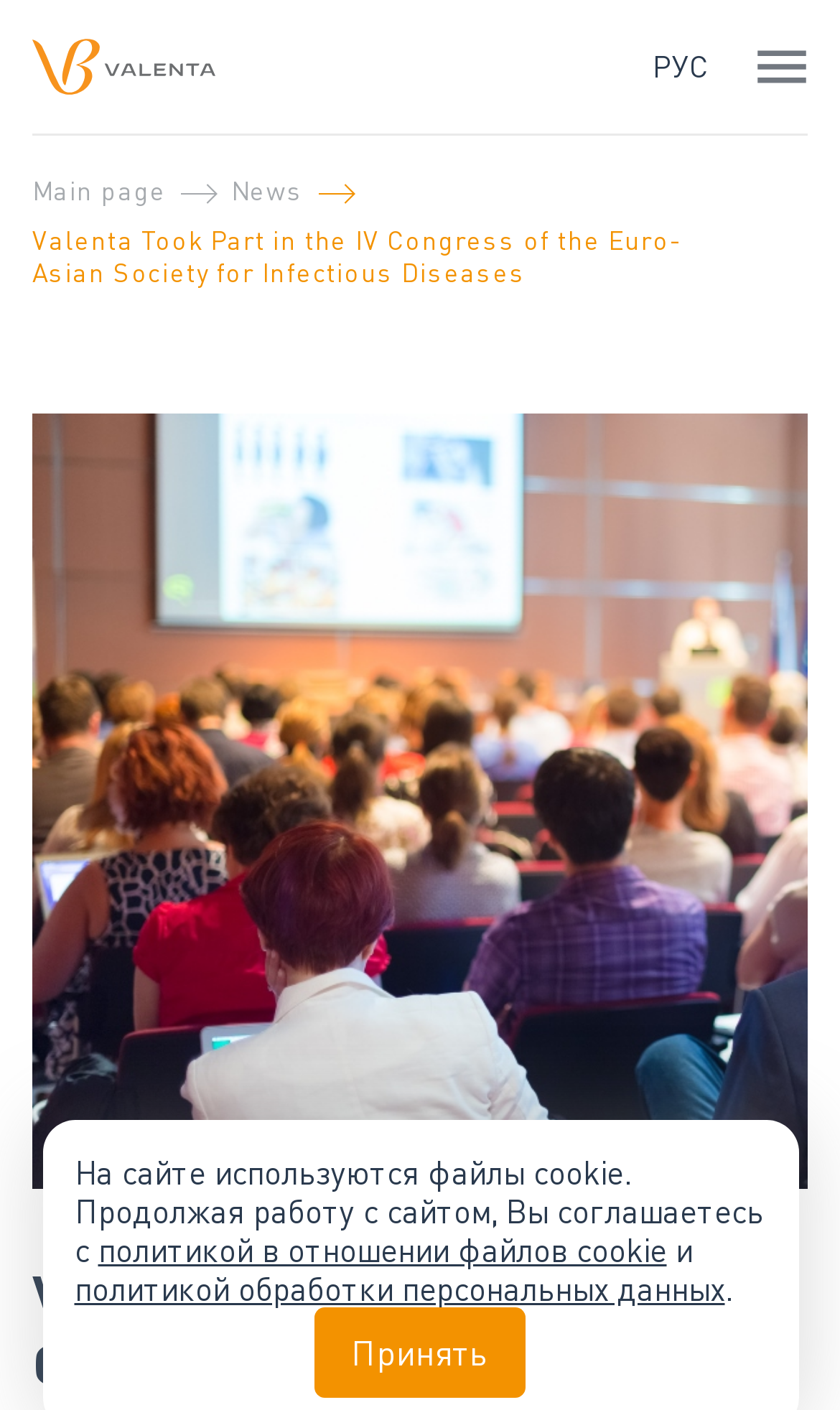Generate the text of the webpage's primary heading.

Valenta Took Part in the IV Congress of the Euro-Asian Society for Infectious Diseases